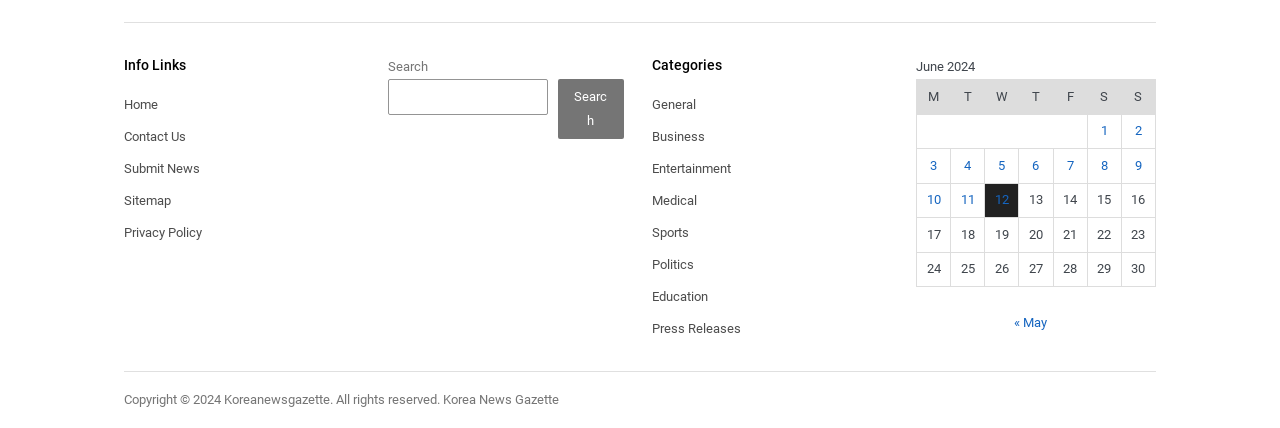Use a single word or phrase to answer this question: 
What is the purpose of the search box?

Search